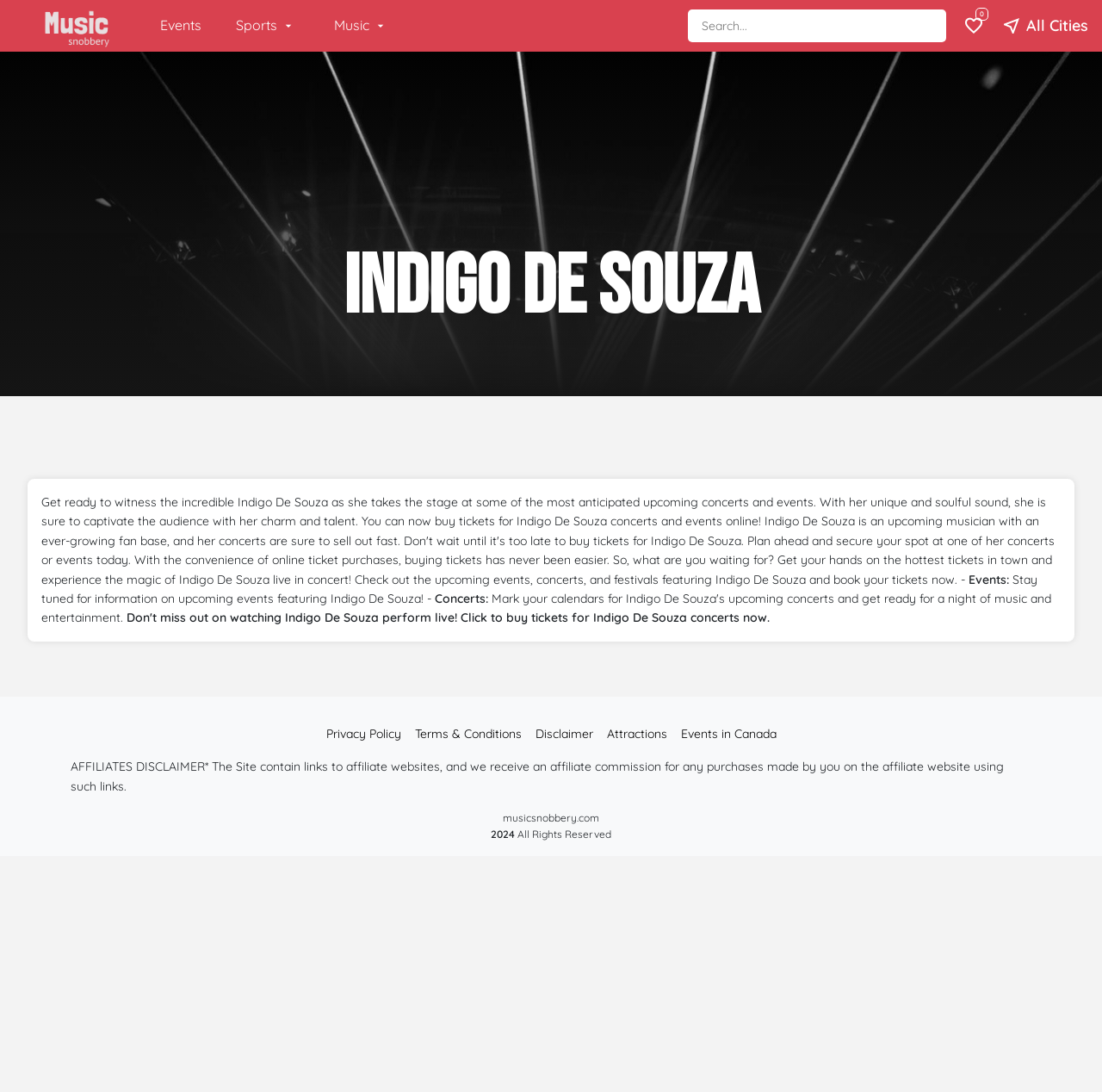What type of events are listed on this webpage?
Using the details shown in the screenshot, provide a comprehensive answer to the question.

The webpage has a static text element that says 'Concerts:', suggesting that the type of events listed on this webpage are concerts.